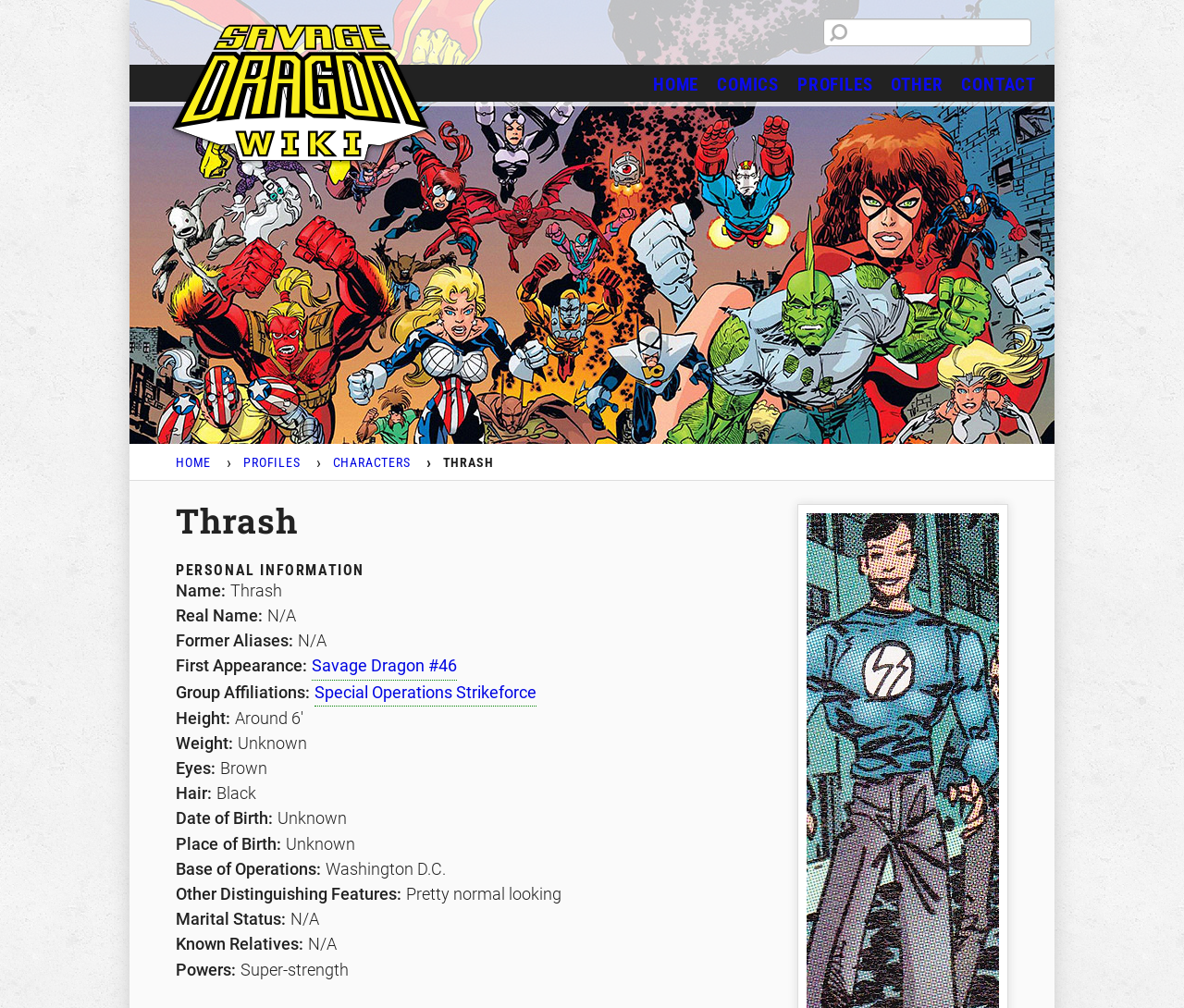Predict the bounding box coordinates of the UI element that matches this description: "Characters". The coordinates should be in the format [left, top, right, bottom] with each value between 0 and 1.

[0.281, 0.452, 0.347, 0.467]